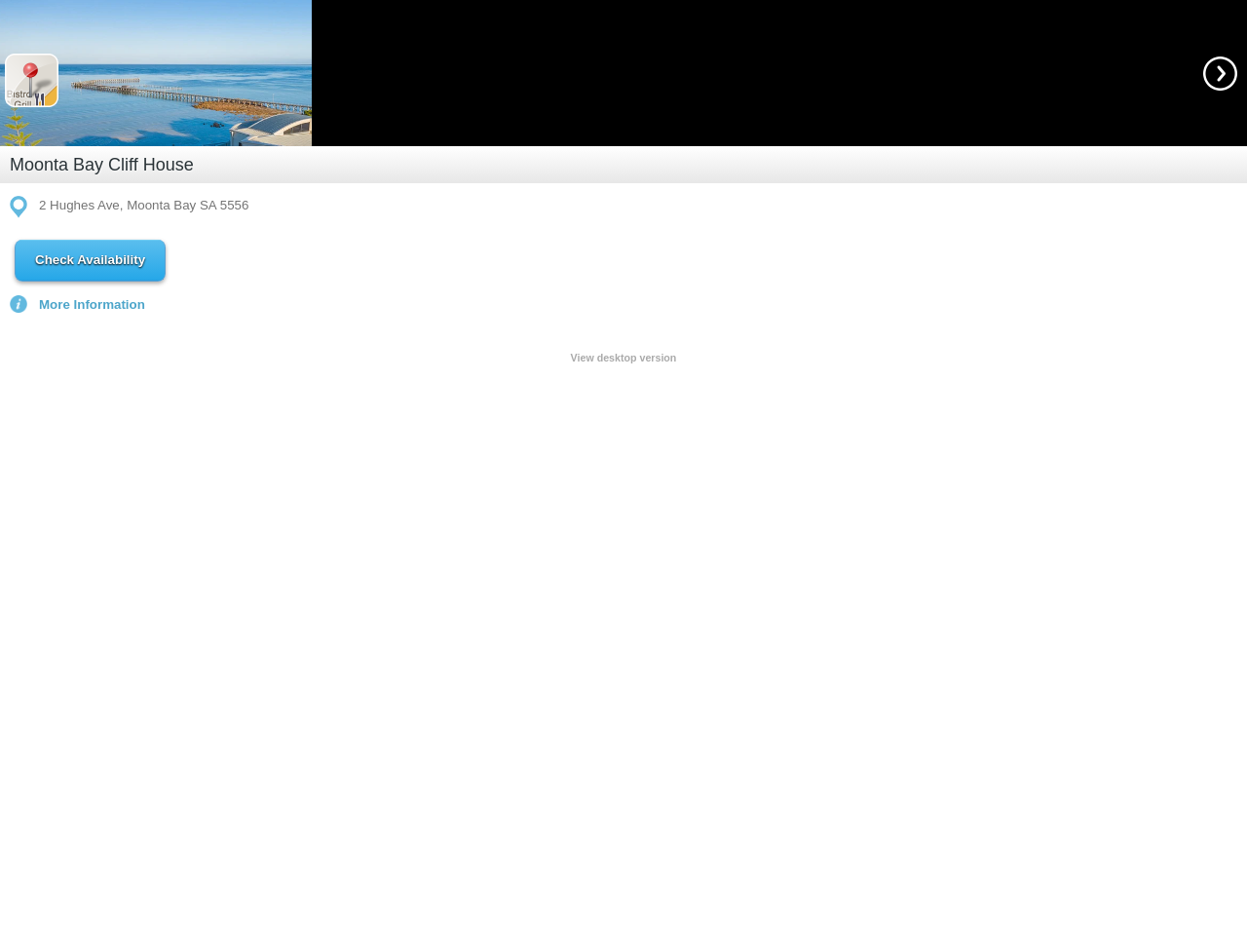From the webpage screenshot, identify the region described by Check Availability. Provide the bounding box coordinates as (top-left x, top-left y, bottom-right x, bottom-right y), with each value being a floating point number between 0 and 1.

[0.012, 0.252, 0.132, 0.295]